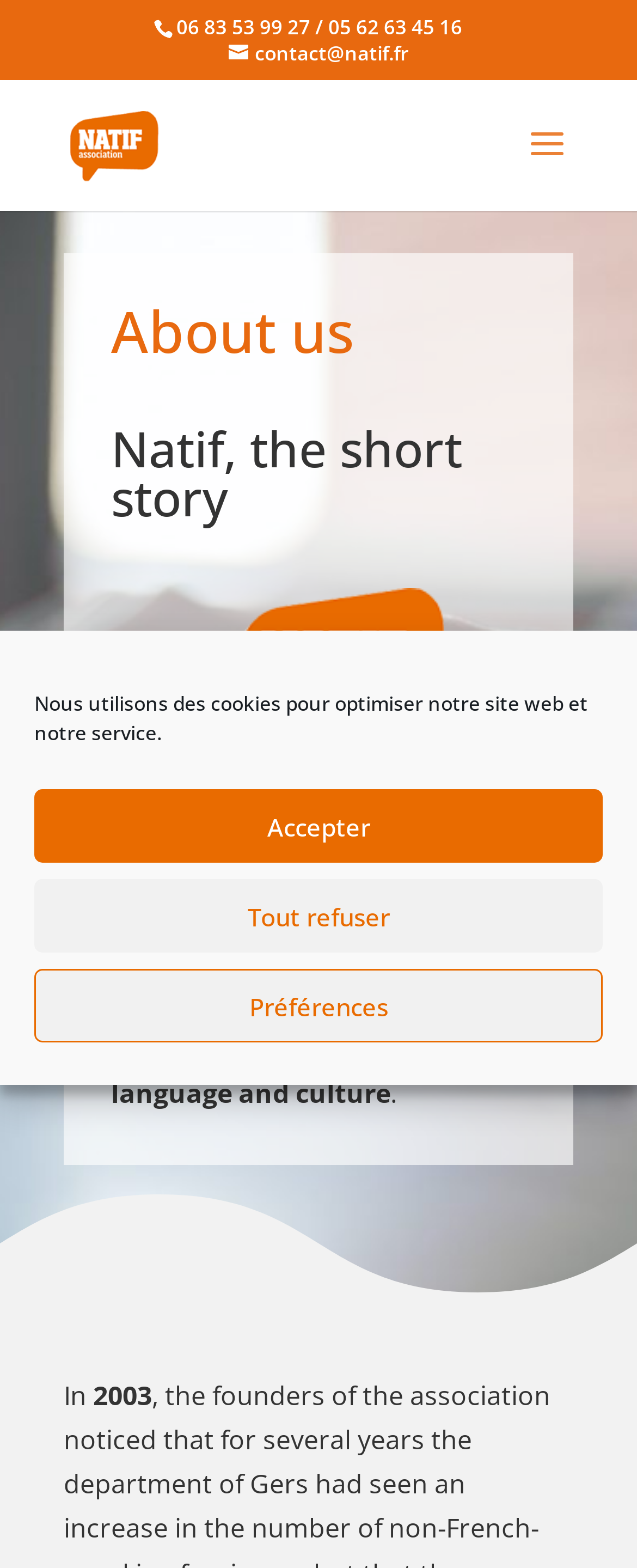What is the phone number of the Natif association?
Using the image, elaborate on the answer with as much detail as possible.

The phone number of the Natif association can be found in the link element at the top of the page, which displays the phone number '06 83 53 99 27 / 05 62 63 45 16'.